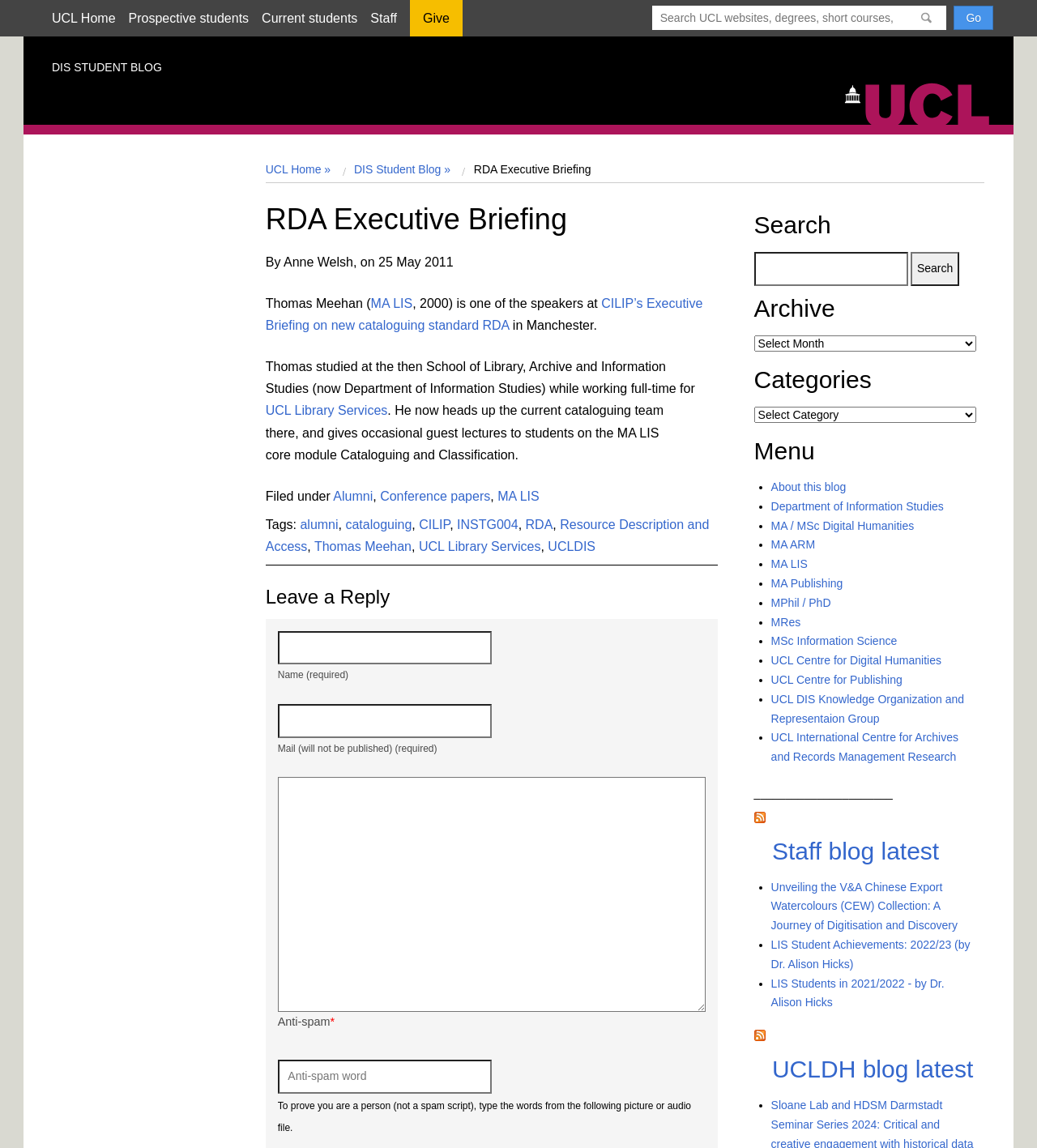Identify and provide the bounding box coordinates of the UI element described: "About this blog". The coordinates should be formatted as [left, top, right, bottom], with each number being a float between 0 and 1.

[0.743, 0.418, 0.816, 0.43]